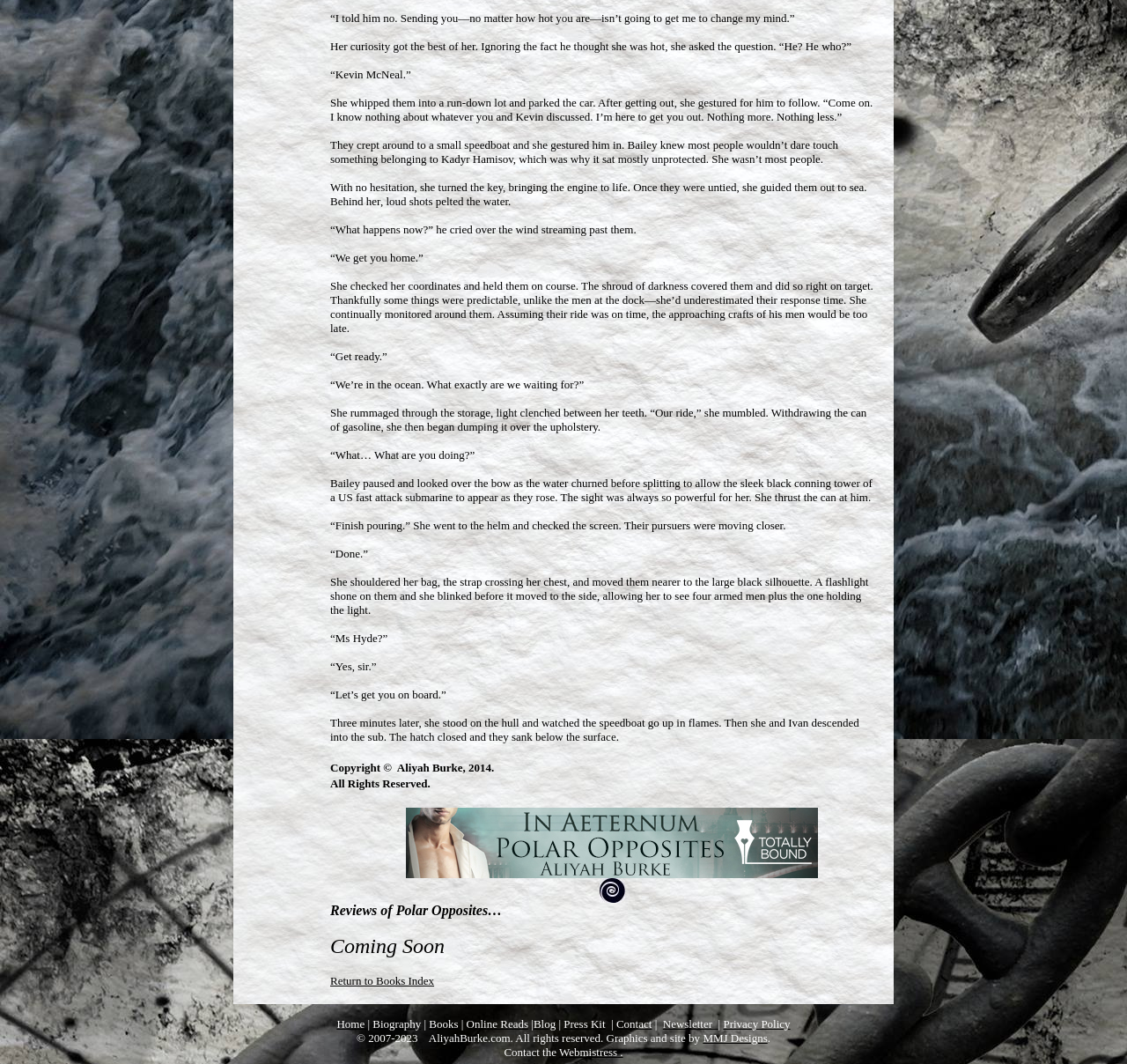Identify the bounding box coordinates of the element to click to follow this instruction: 'Check 'Online Reads''. Ensure the coordinates are four float values between 0 and 1, provided as [left, top, right, bottom].

[0.414, 0.956, 0.469, 0.969]